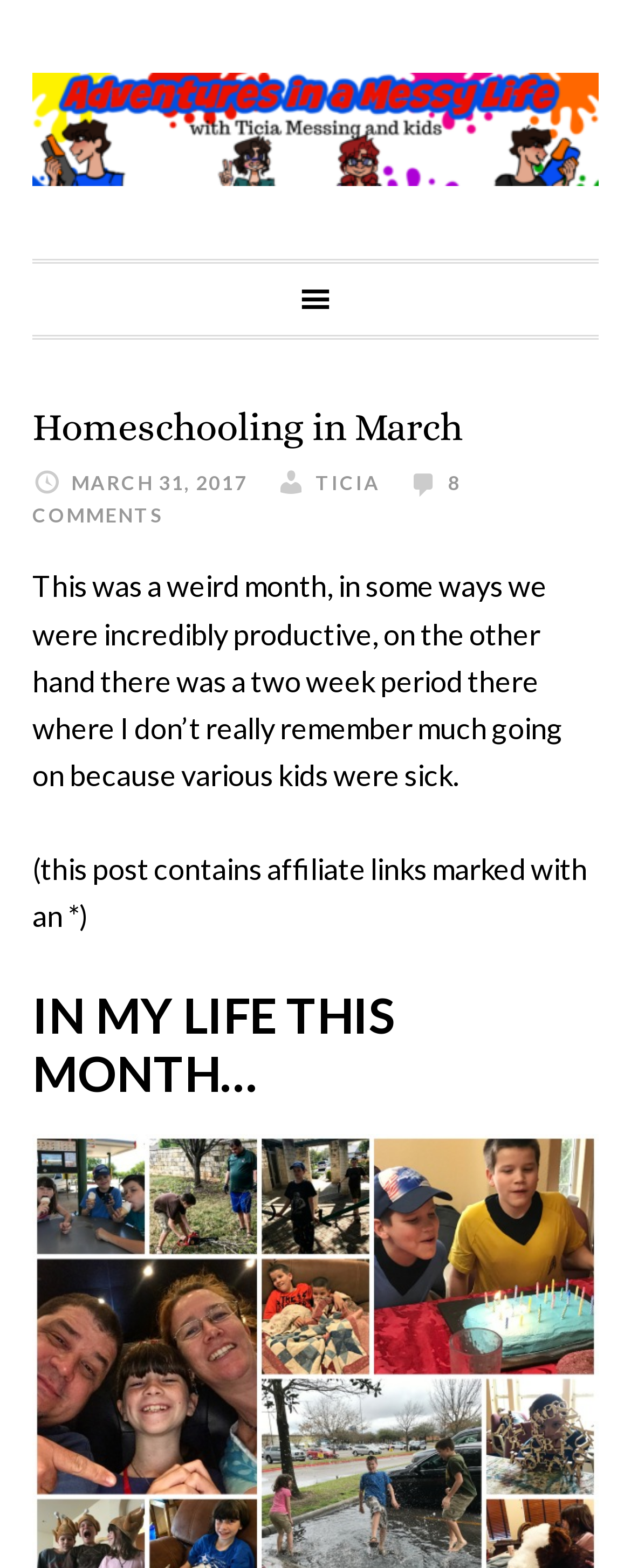Explain the webpage's design and content in an elaborate manner.

The webpage is about a personal blog post titled "Homeschooling in March". At the top, there is a link to "ADVENTURES IN A MESSY LIFE" that spans almost the entire width of the page. Below it, there is a navigation menu labeled "Main" that contains a header section with the title "Homeschooling in March" and a timestamp "MARCH 31, 2017". To the right of the timestamp, there are two links: "TICIA" and "8 COMMENTS".

The main content of the page starts with a paragraph of text that summarizes the blog post, describing a month that was both productive and marked by a period of illness among the children. Below this paragraph, there is a note about affiliate links being marked with an asterisk.

Further down, there is a heading titled "IN MY LIFE THIS MONTH…" that likely introduces a section about the author's personal experiences and activities during the month of March.